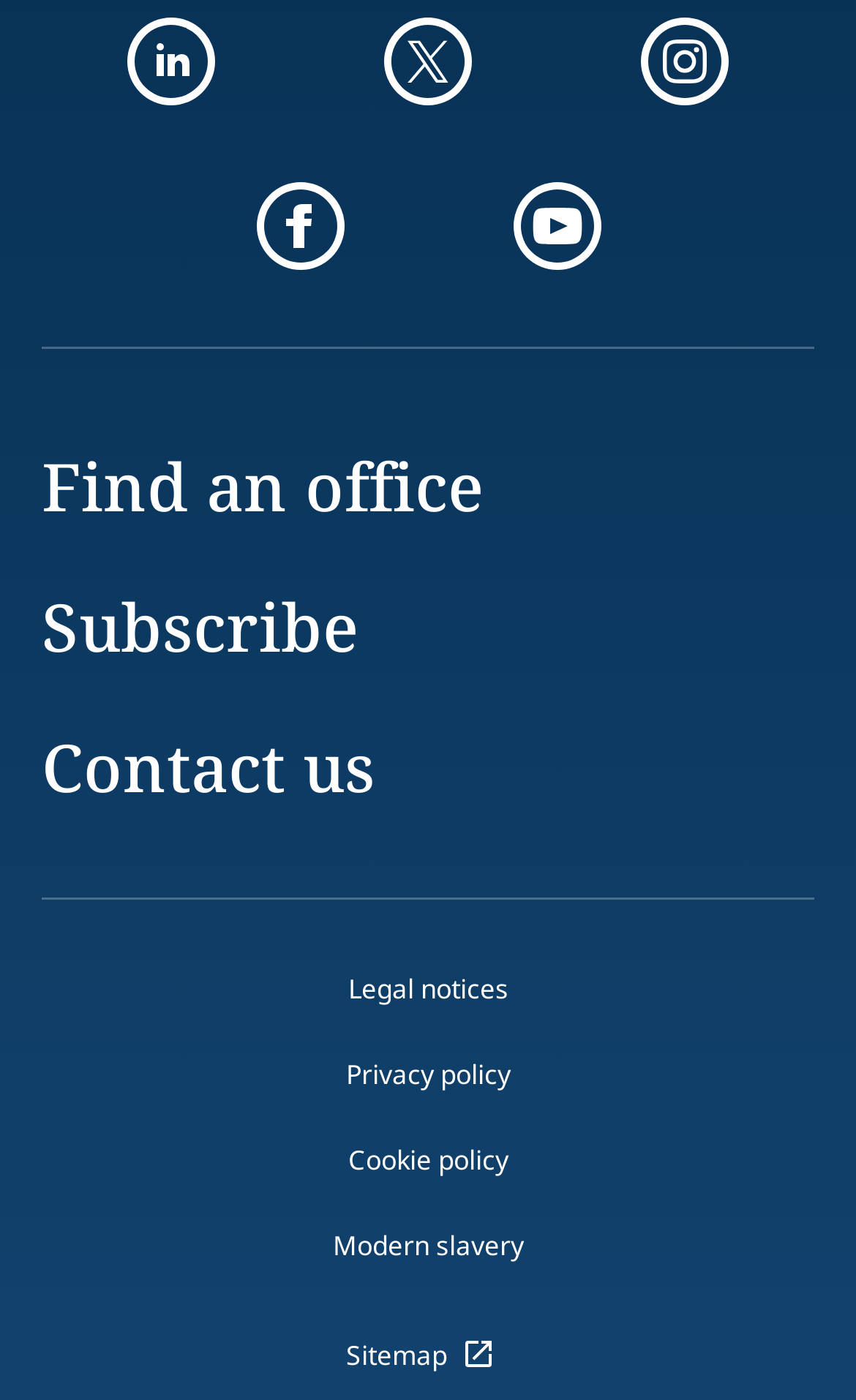Determine the bounding box coordinates of the clickable region to execute the instruction: "View YouTube channel". The coordinates should be four float numbers between 0 and 1, denoted as [left, top, right, bottom].

[0.599, 0.13, 0.701, 0.193]